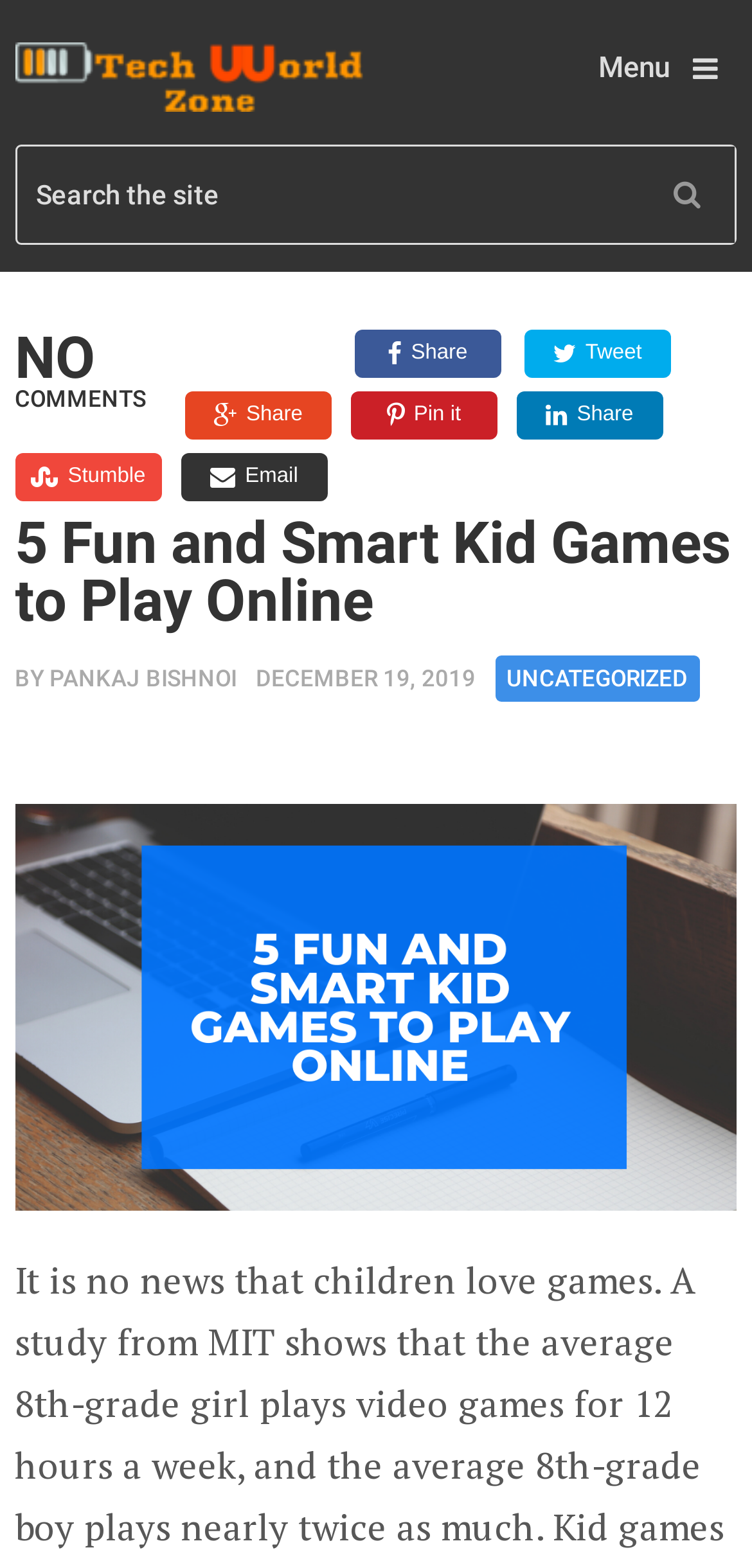What is the category of the article?
Please provide a full and detailed response to the question.

The category of the article can be found below the article title, where it says 'UNCATEGORIZED'.